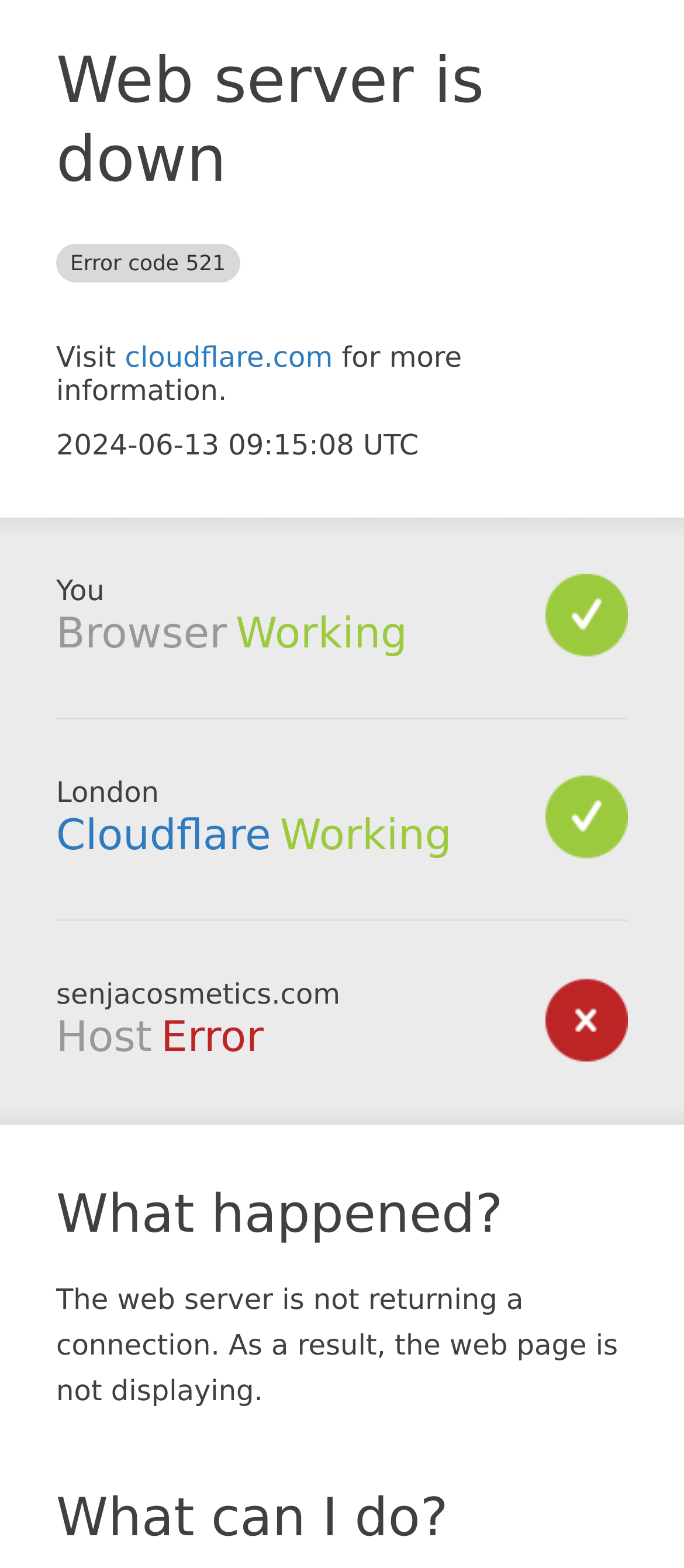What is the error code?
Carefully analyze the image and provide a detailed answer to the question.

The error code is mentioned in the heading 'Web server is down Error code 521' which is located at the top of the webpage with a bounding box coordinate of [0.082, 0.027, 0.897, 0.208].